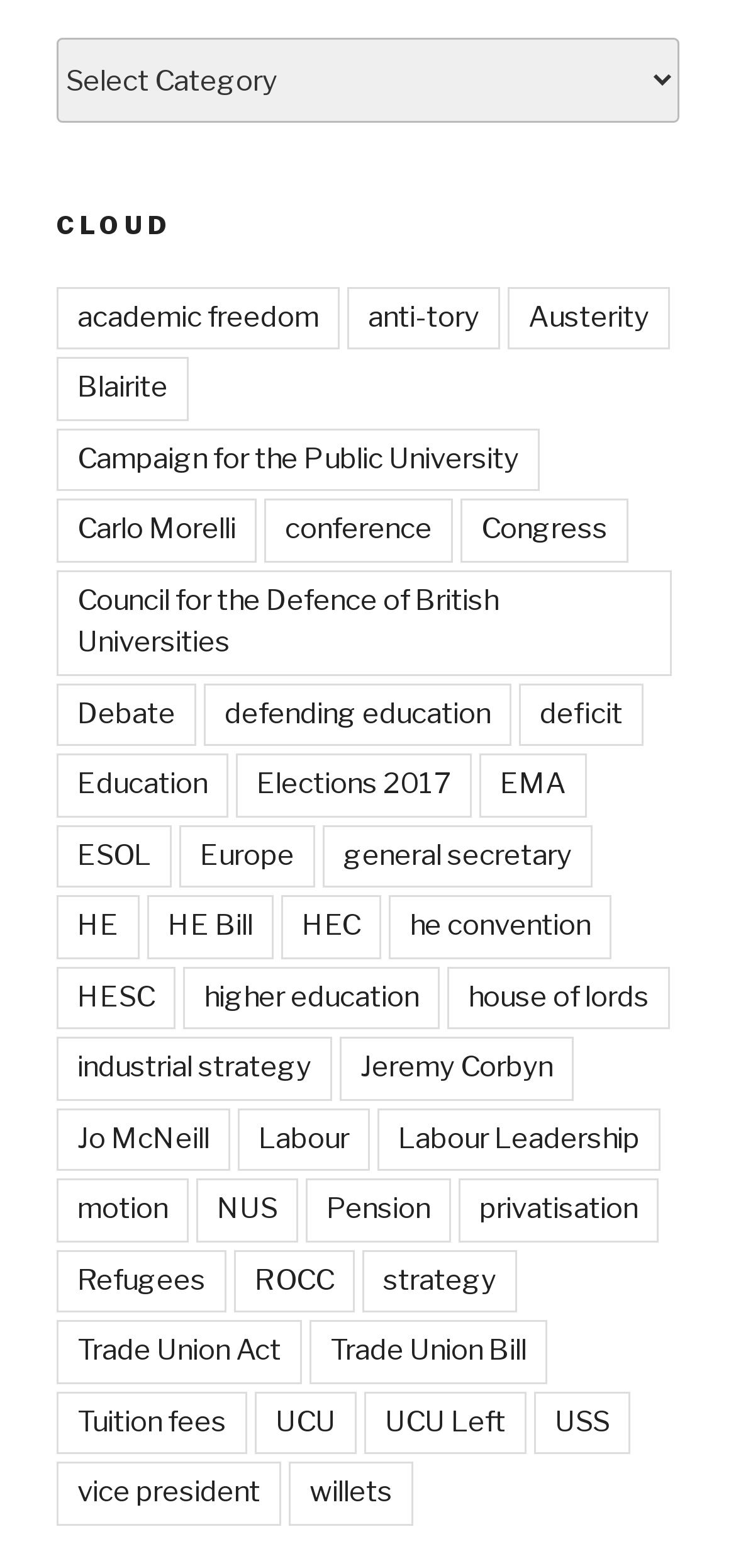Please identify the bounding box coordinates of the element I should click to complete this instruction: 'Explore the 'Education' link'. The coordinates should be given as four float numbers between 0 and 1, like this: [left, top, right, bottom].

[0.077, 0.481, 0.31, 0.521]